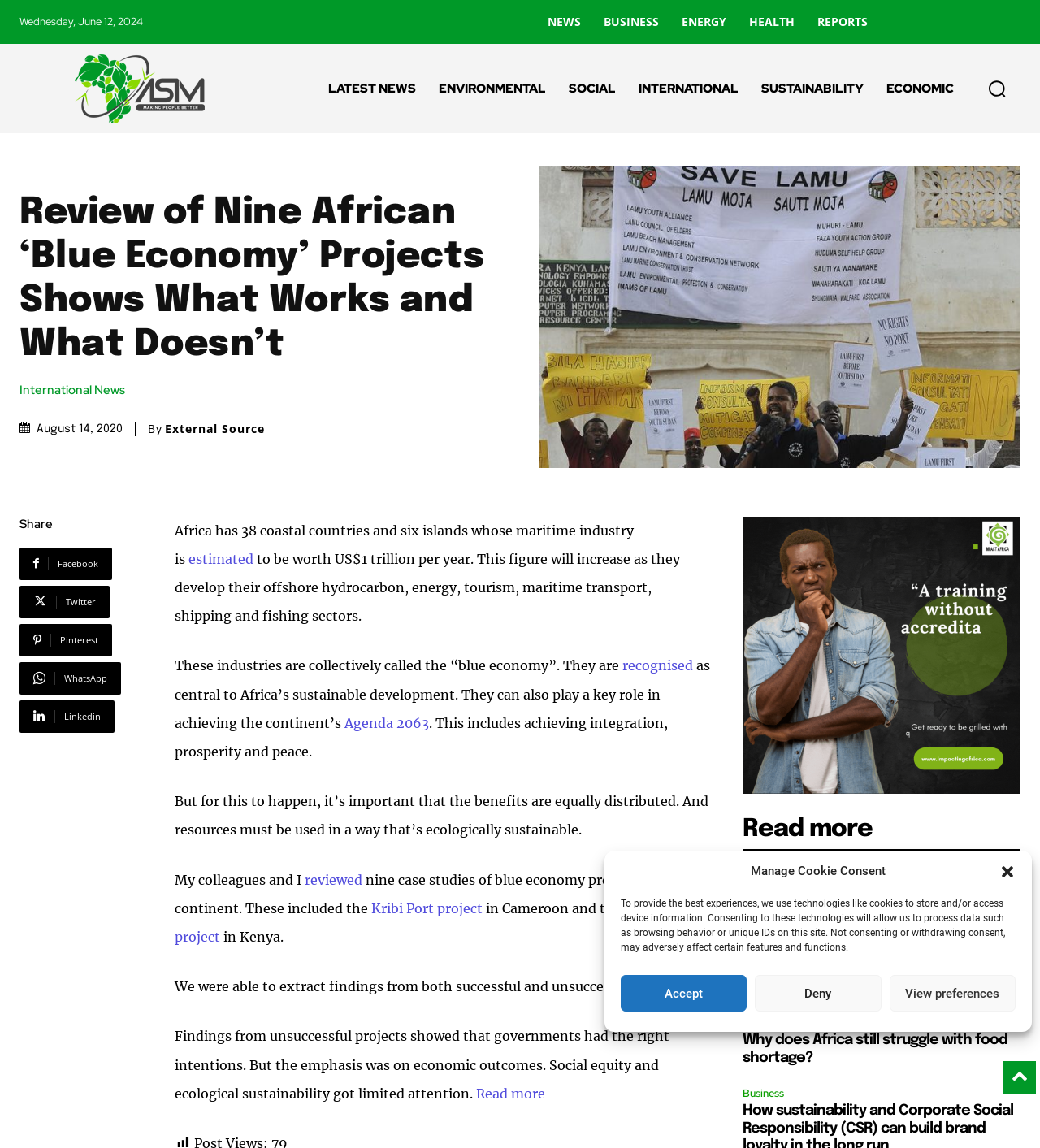What is the date of the news article?
We need a detailed and exhaustive answer to the question. Please elaborate.

I found the date of the news article by looking at the time element with the text 'August 14, 2020' which is located below the heading 'Review of Nine African ‘Blue Economy’ Projects Shows What Works and What Doesn’t'.